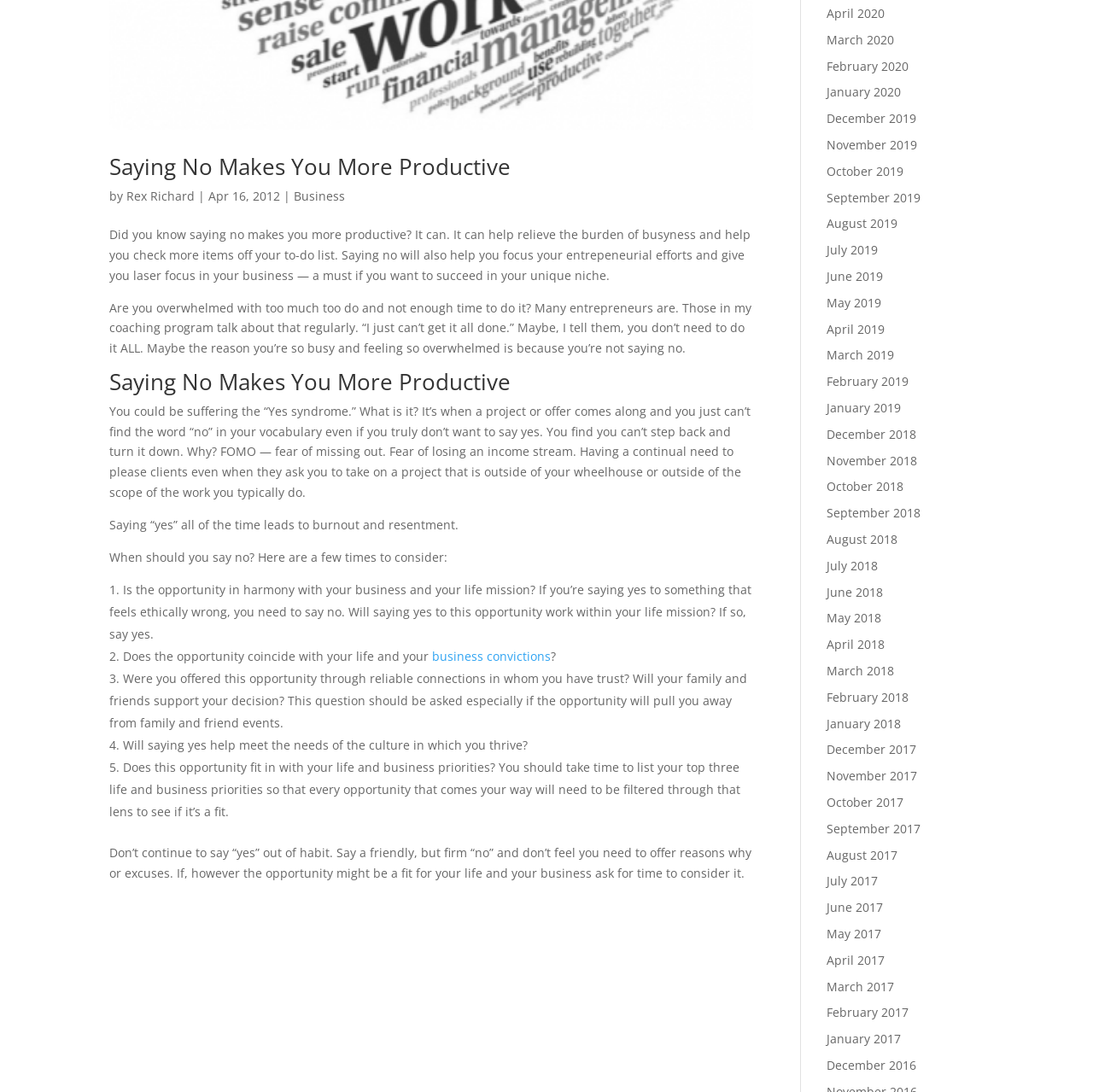Highlight the bounding box coordinates of the element you need to click to perform the following instruction: "Explore articles from April 2020 by clicking the link."

[0.756, 0.005, 0.81, 0.02]